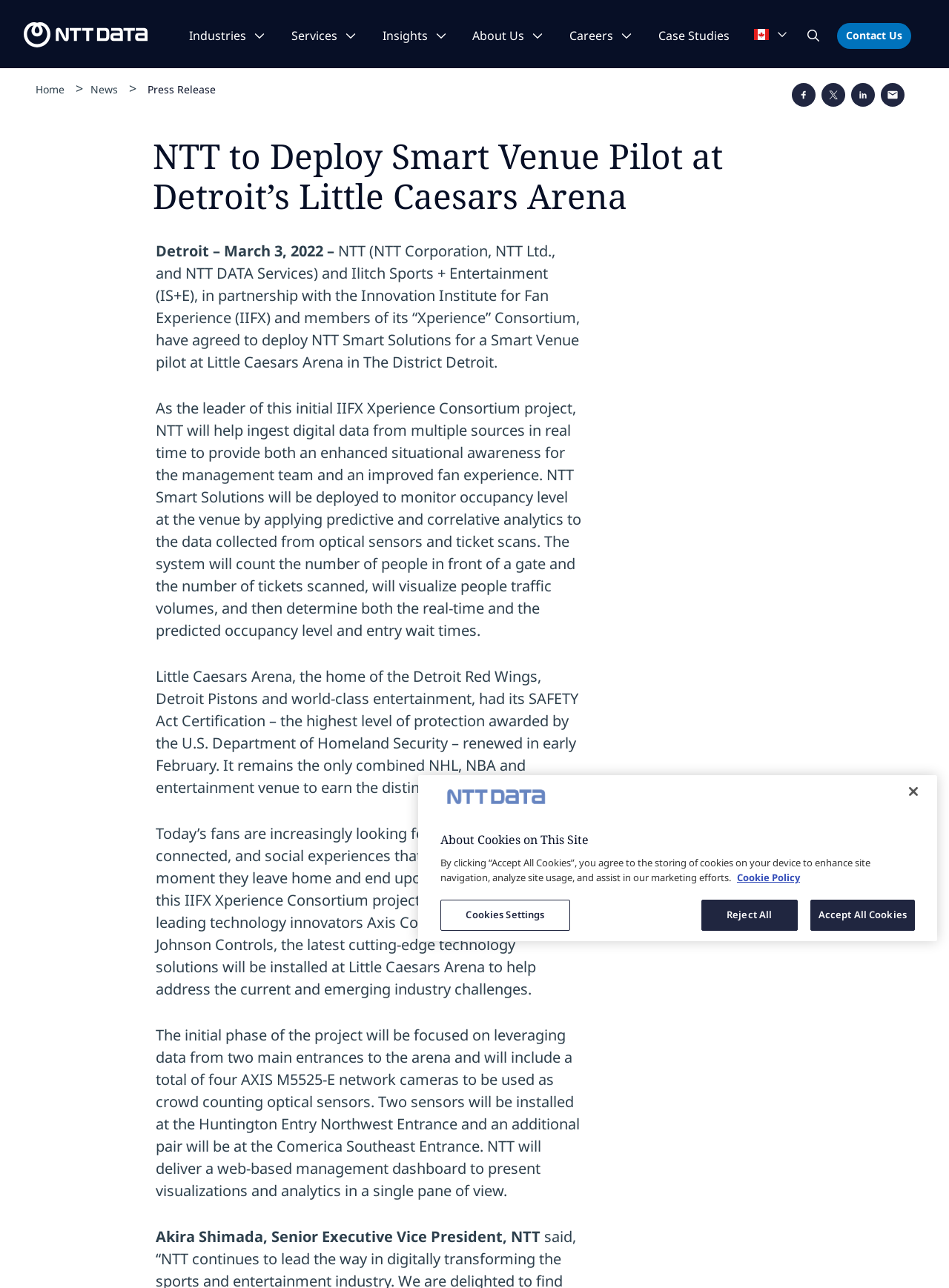Provide a thorough summary of the webpage.

The webpage is about NTT deploying a smart venue pilot at Detroit's Little Caesars Arena. At the top left, there is an NTT DATA global logo, and next to it, there are five buttons for navigation: Industries, Services, Insights, About Us, and Careers. Below these buttons, there are links to Case Studies and Contact Us. 

On the top right, there is a flag icon and a down-arrow icon. Below these icons, there are links to Home and News. The main content of the webpage starts with a heading that reads "NTT to Deploy Smart Venue Pilot at Detroit’s Little Caesars Arena". 

Below the heading, there are four paragraphs of text that describe the partnership between NTT and Ilitch Sports + Entertainment to deploy NTT Smart Solutions for a smart venue pilot at Little Caesars Arena. The text explains how the system will work, including the use of predictive and correlative analytics to monitor occupancy levels and provide an enhanced fan experience.

On the right side of the webpage, there are four social media sharing buttons: Facebook, Twitter, LinkedIn, and Email. At the bottom of the webpage, there is a cookie banner with a heading "About Cookies on This Site" and buttons to accept or reject cookies.